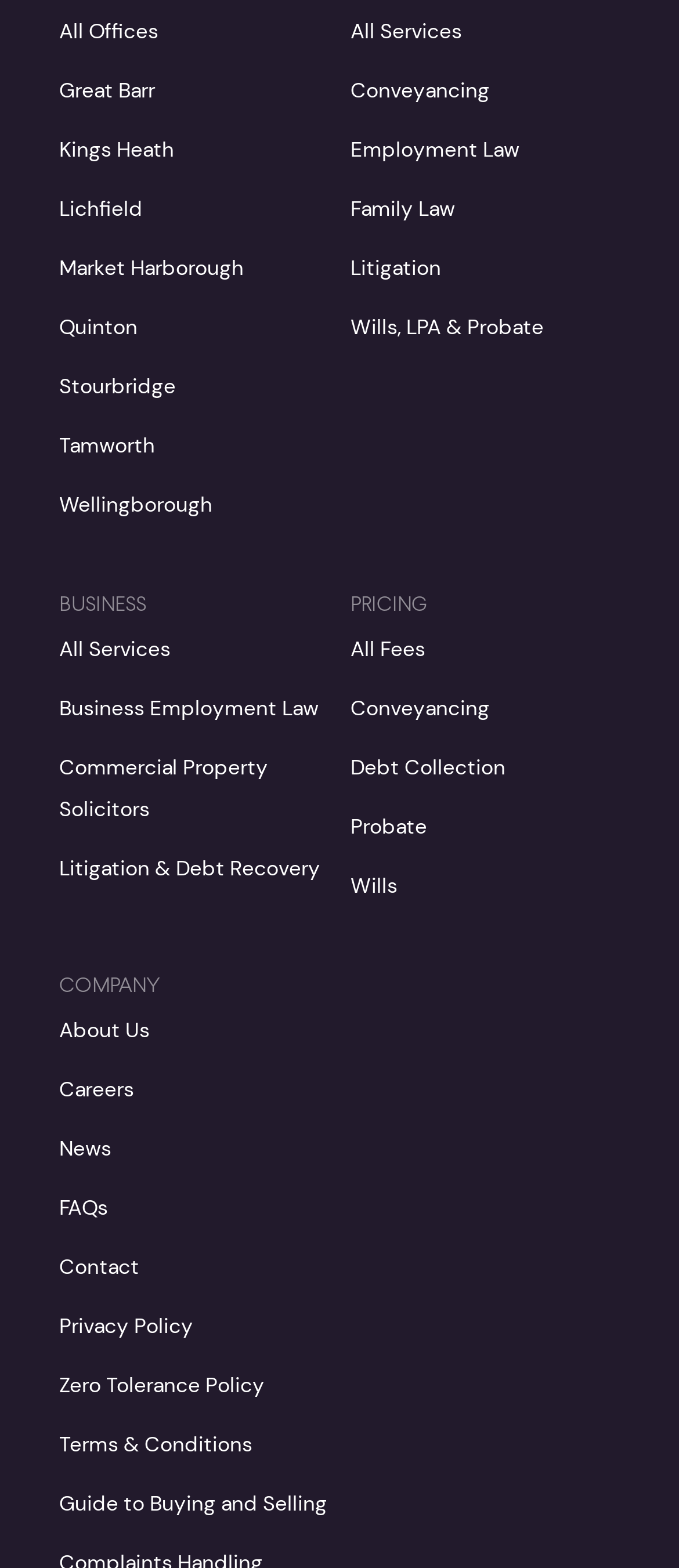What are the locations of the offices?
Answer the question with detailed information derived from the image.

Based on the links provided, the offices are located in All Offices, Great Barr, Kings Heath, Lichfield, Market Harborough, Quinton, Stourbridge, Tamworth, and Wellingborough.